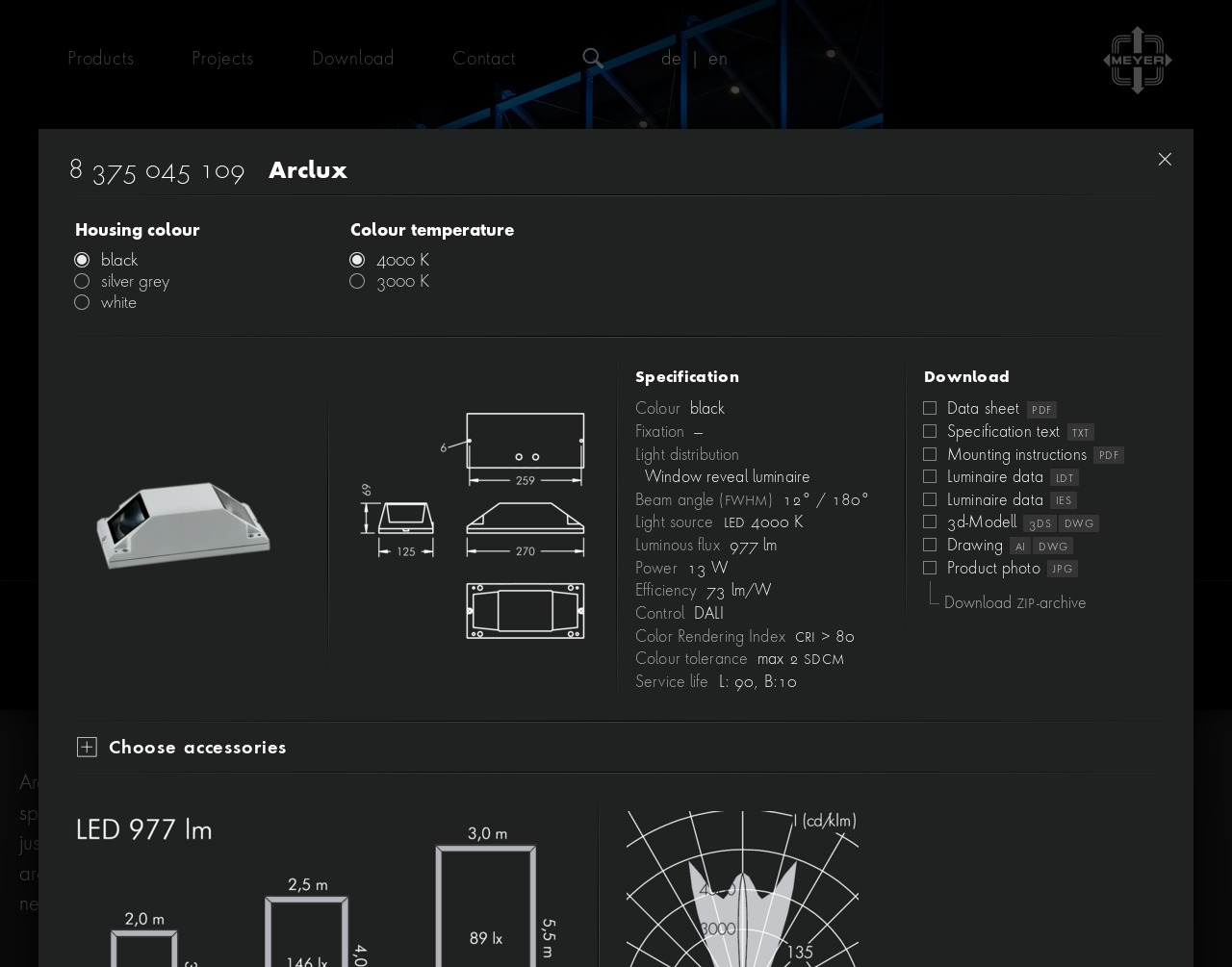Using the provided element description: "en", determine the bounding box coordinates of the corresponding UI element in the screenshot.

[0.572, 0.036, 0.594, 0.087]